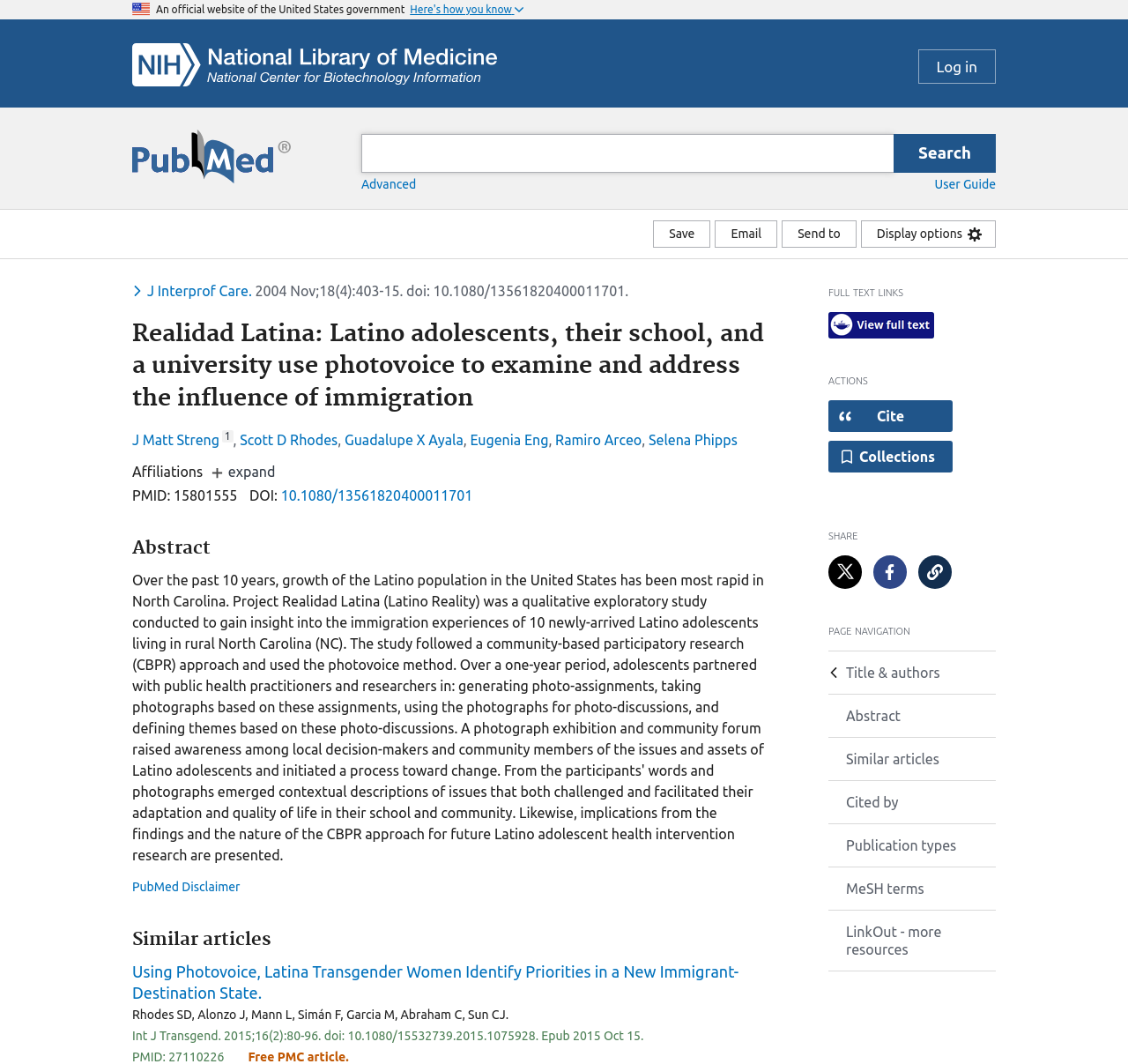Use a single word or phrase to answer the following:
What is the PMID of the article?

15801555